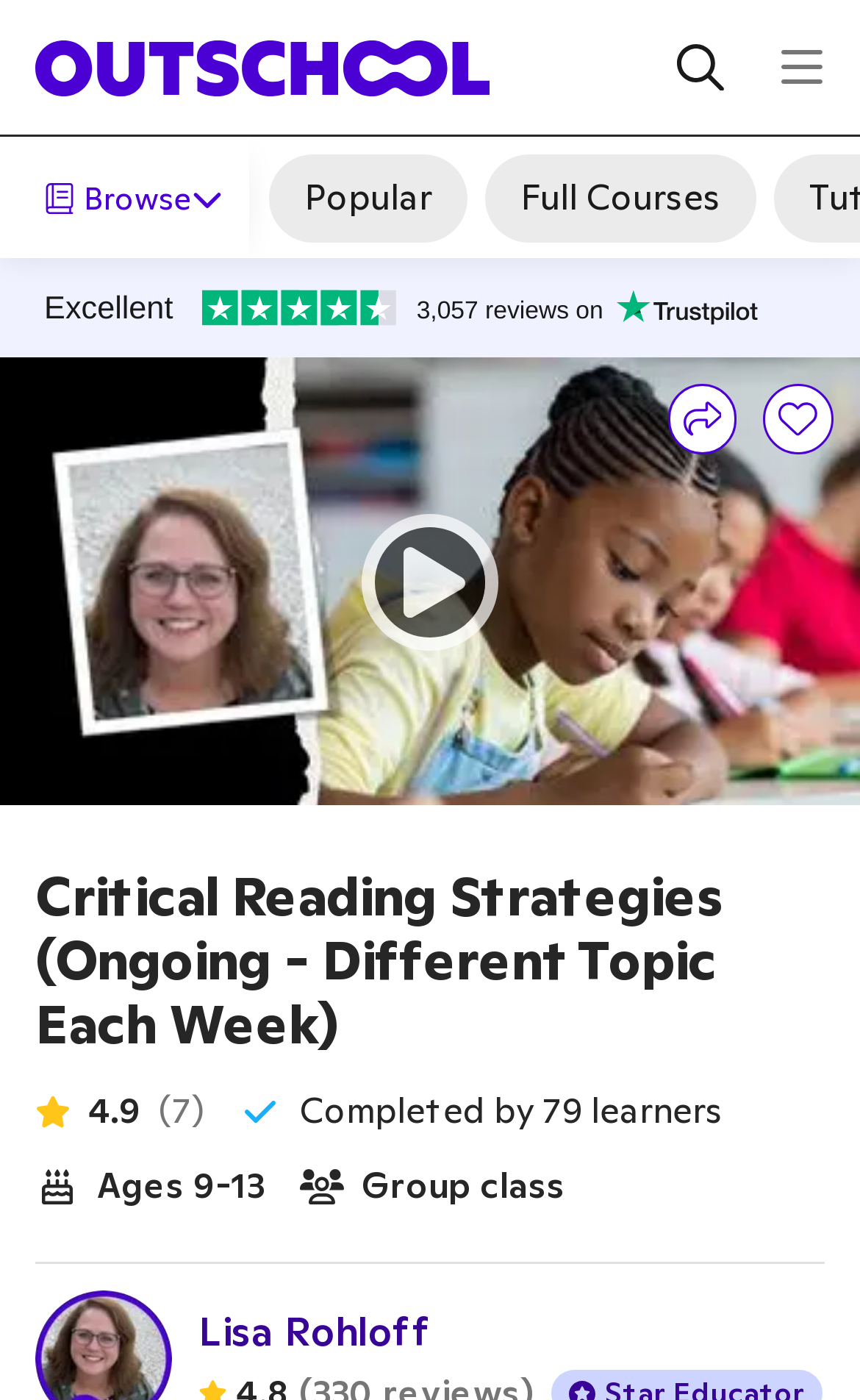Determine the bounding box coordinates of the clickable element to achieve the following action: 'browse courses'. Provide the coordinates as four float values between 0 and 1, formatted as [left, top, right, bottom].

[0.0, 0.098, 0.29, 0.185]